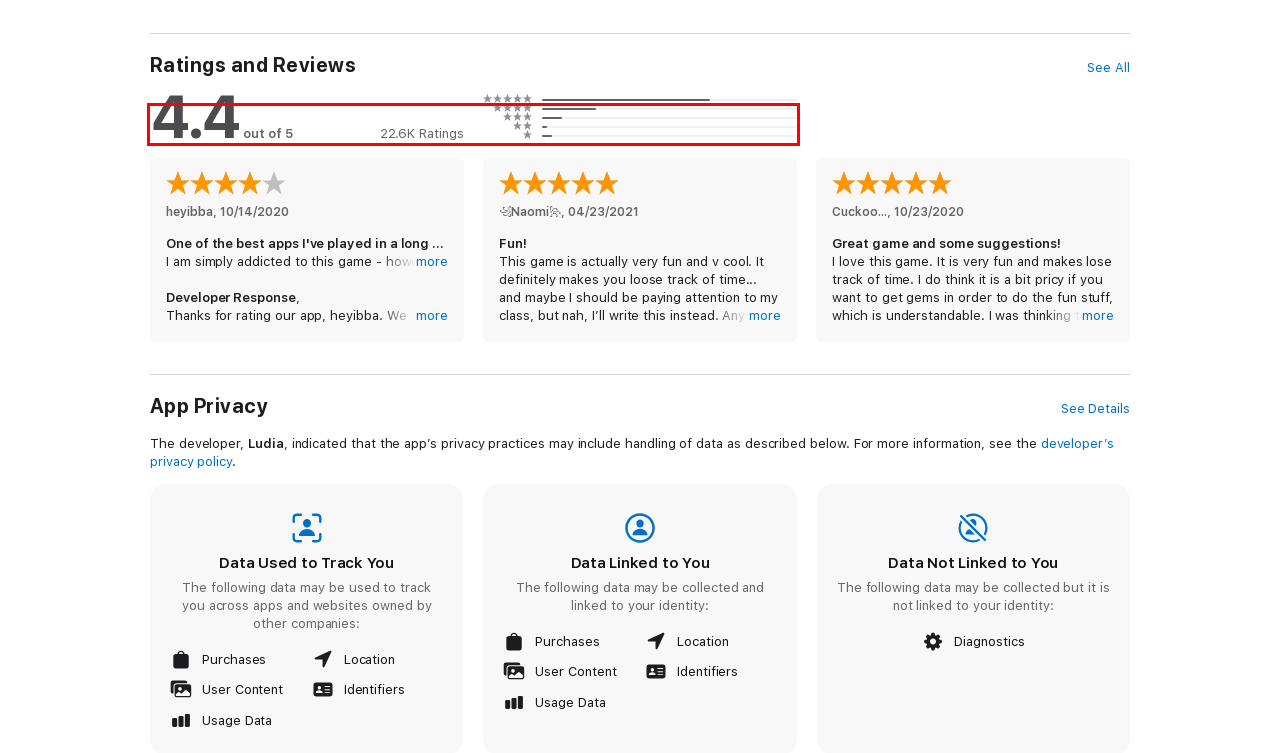You have a screenshot of a webpage where a UI element is enclosed in a red rectangle. Perform OCR to capture the text inside this red rectangle.

- CHAT and react with your match to level up your relationship! Chat away and make your choices. You never know where it may lead…